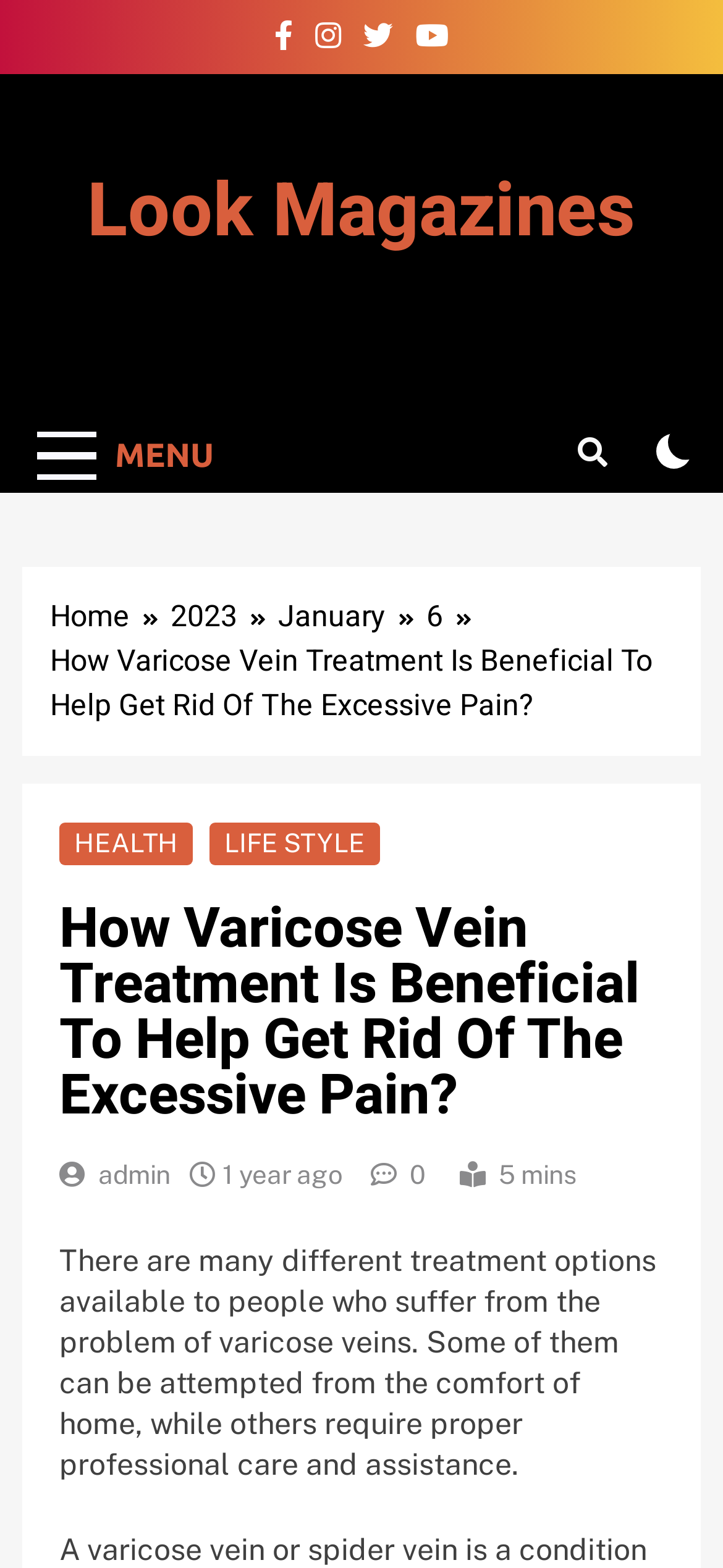Please determine the main heading text of this webpage.

How Varicose Vein Treatment Is Beneficial To Help Get Rid Of The Excessive Pain?